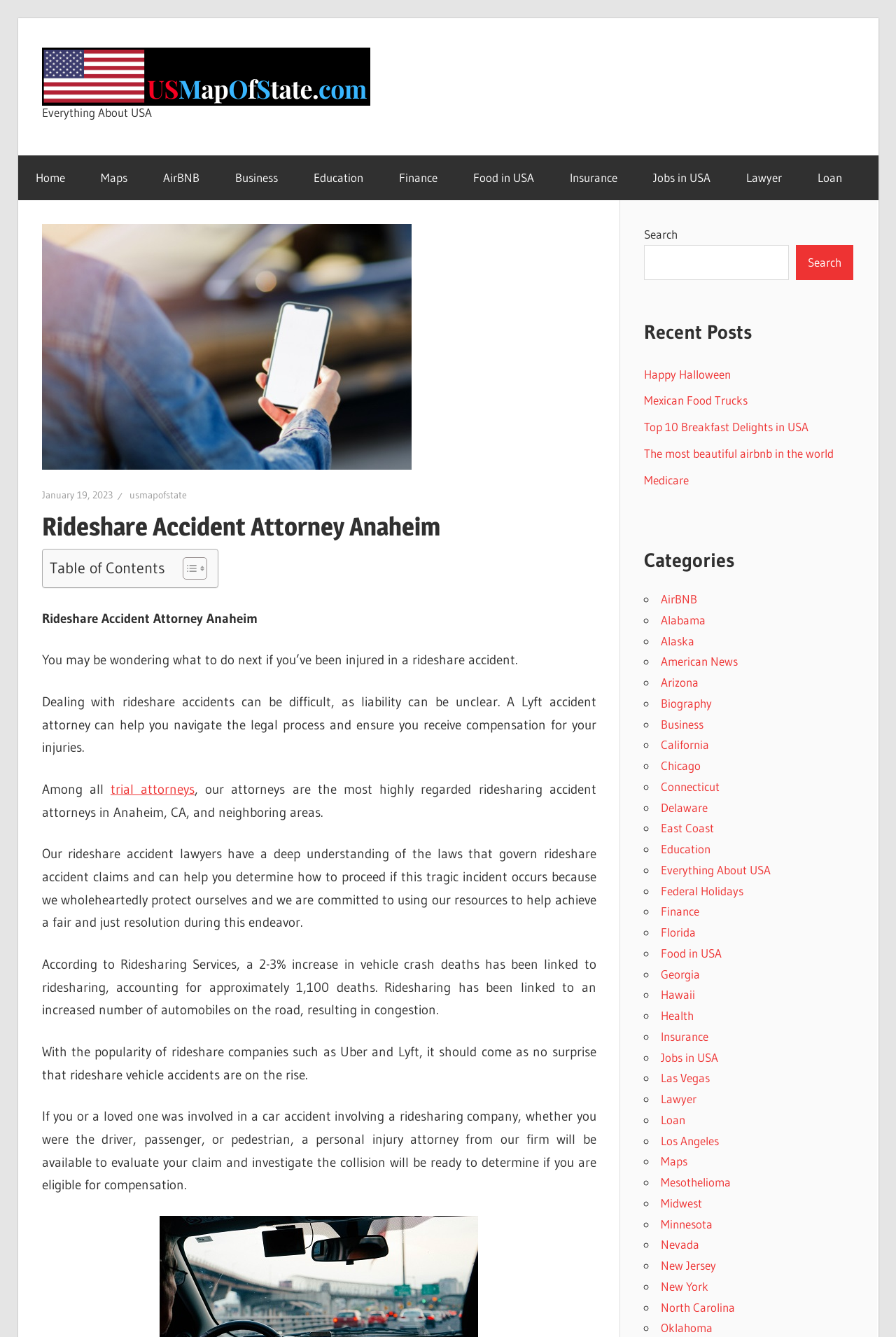Pinpoint the bounding box coordinates of the element that must be clicked to accomplish the following instruction: "Click on the 'Home' link". The coordinates should be in the format of four float numbers between 0 and 1, i.e., [left, top, right, bottom].

[0.02, 0.116, 0.093, 0.15]